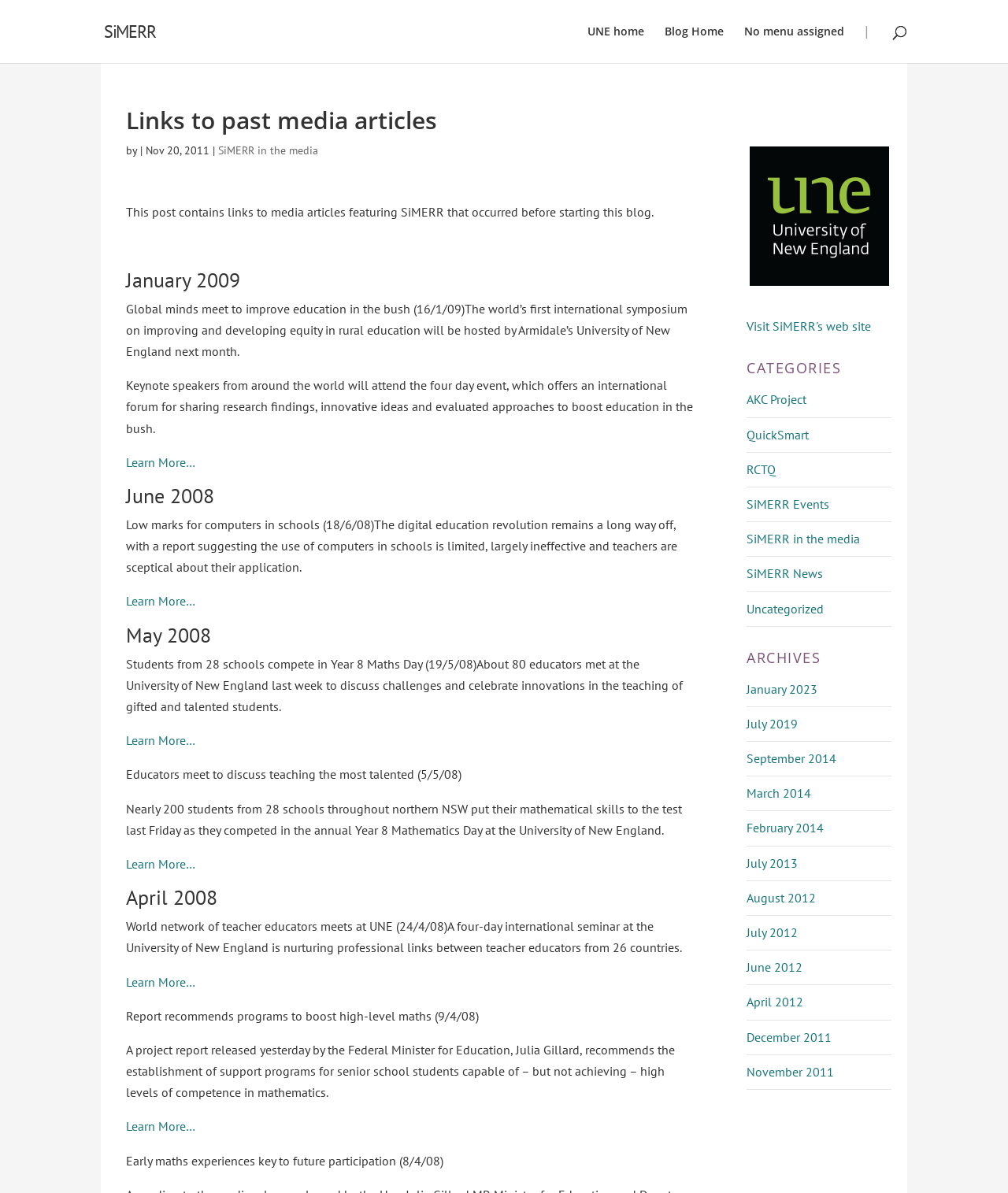Pinpoint the bounding box coordinates of the element you need to click to execute the following instruction: "Click on SiMERR in the media". The bounding box should be represented by four float numbers between 0 and 1, in the format [left, top, right, bottom].

[0.216, 0.12, 0.316, 0.132]